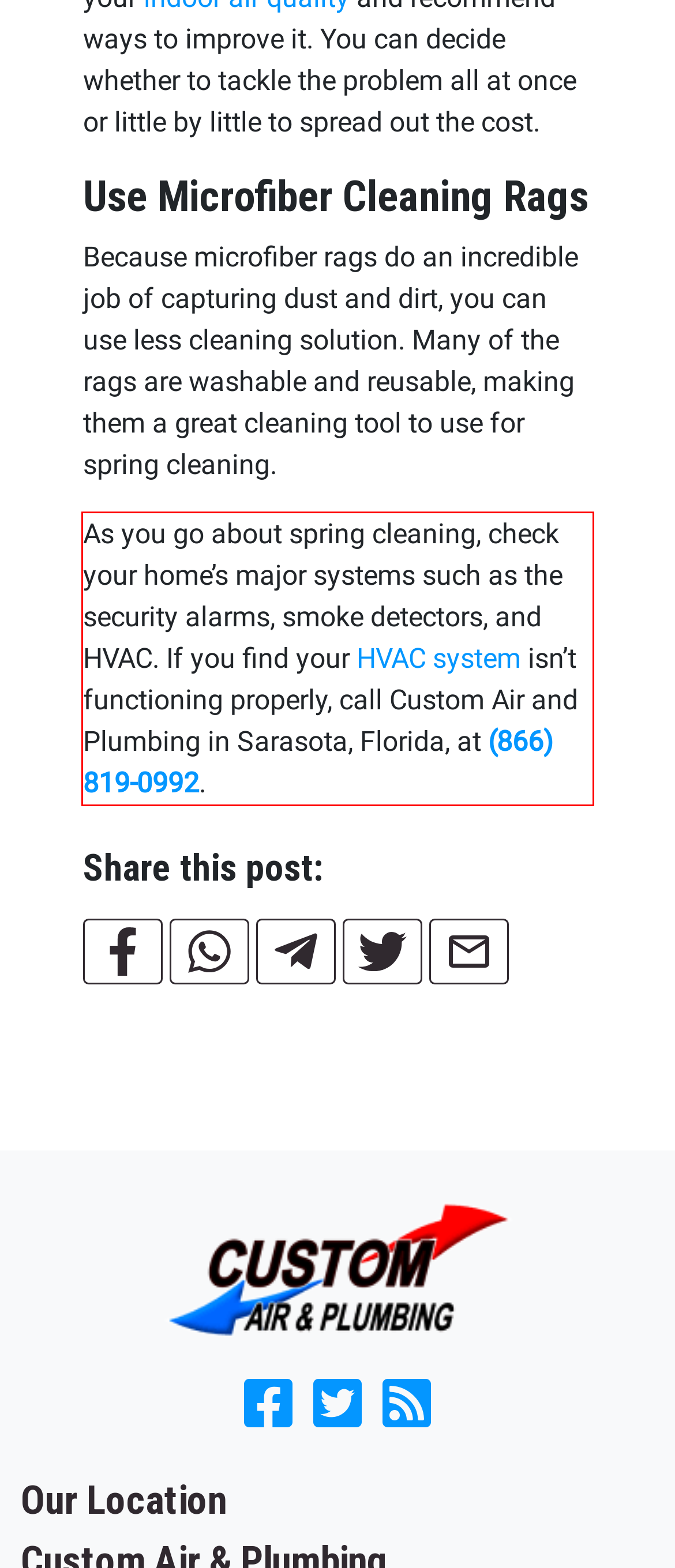Given a screenshot of a webpage containing a red rectangle bounding box, extract and provide the text content found within the red bounding box.

As you go about spring cleaning, check your home’s major systems such as the security alarms, smoke detectors, and HVAC. If you find your HVAC system isn’t functioning properly, call Custom Air and Plumbing in Sarasota, Florida, at (866) 819-0992.